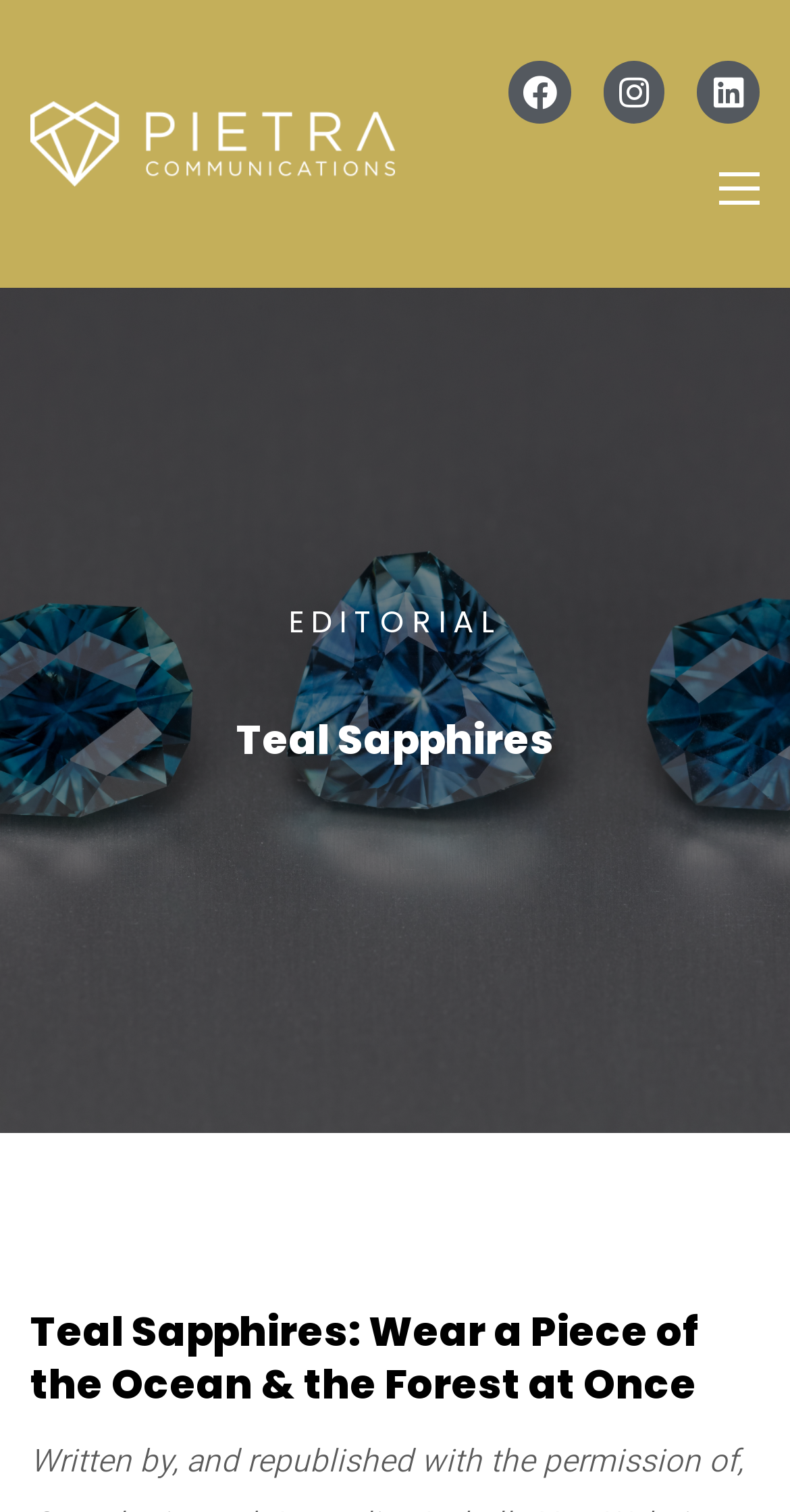What is the orientation of the listbox?
Please ensure your answer is as detailed and informative as possible.

The listbox element with bounding box coordinates [0.0, 0.19, 1.0, 0.749] has an orientation attribute with value 'vertical', indicating that the listbox is vertically oriented.